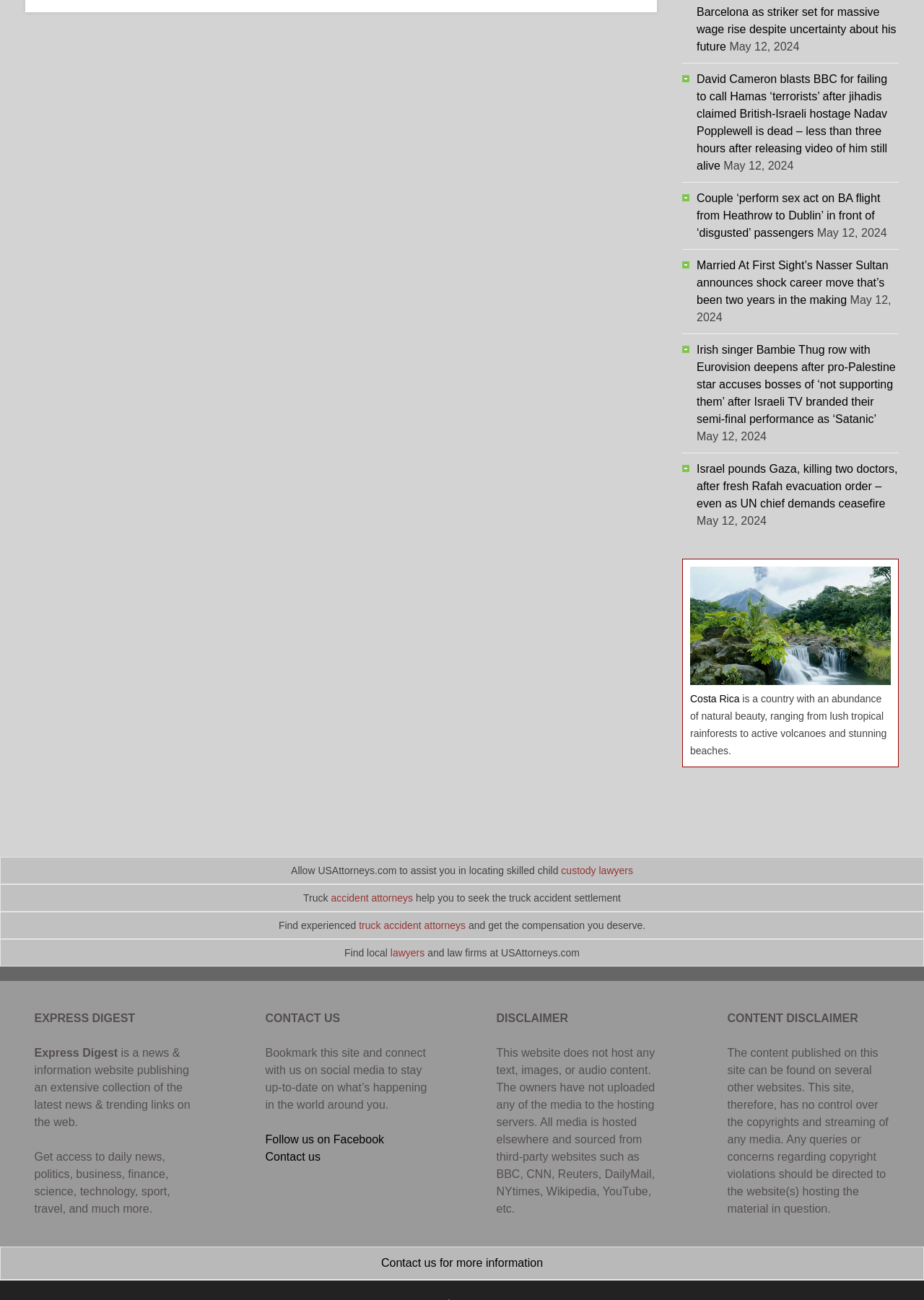Identify the bounding box coordinates of the specific part of the webpage to click to complete this instruction: "Contact us for more information".

[0.412, 0.966, 0.588, 0.976]